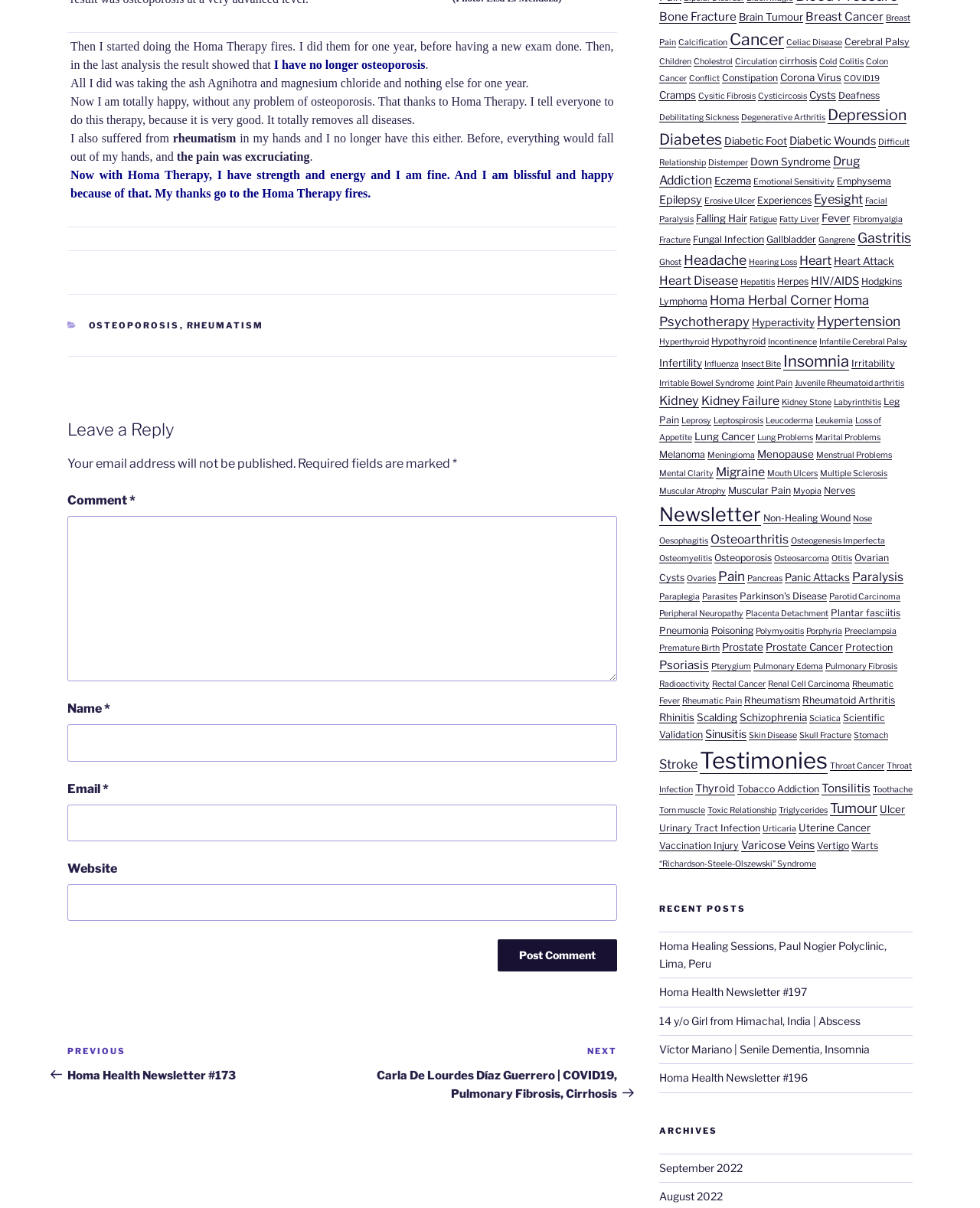Locate the UI element described as follows: "parent_node: Email * aria-describedby="email-notes" name="email"". Return the bounding box coordinates as four float numbers between 0 and 1 in the order [left, top, right, bottom].

[0.069, 0.666, 0.629, 0.696]